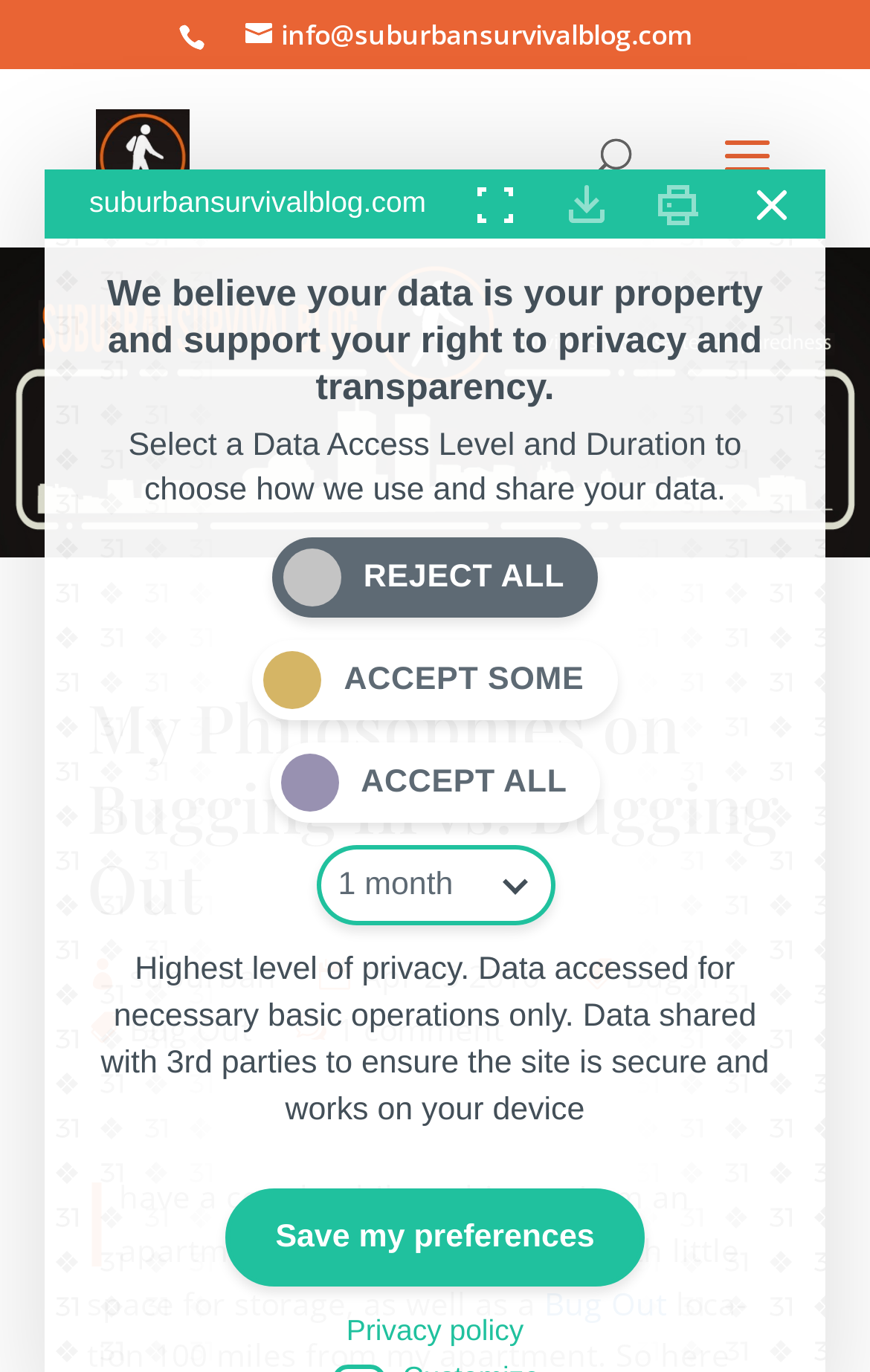What is the name of the blog?
Please give a detailed and thorough answer to the question, covering all relevant points.

I found the name of the blog by looking at the link element with the text 'Suburban Survival Blog' and an image with the same text, which suggests that it is the title of the blog.